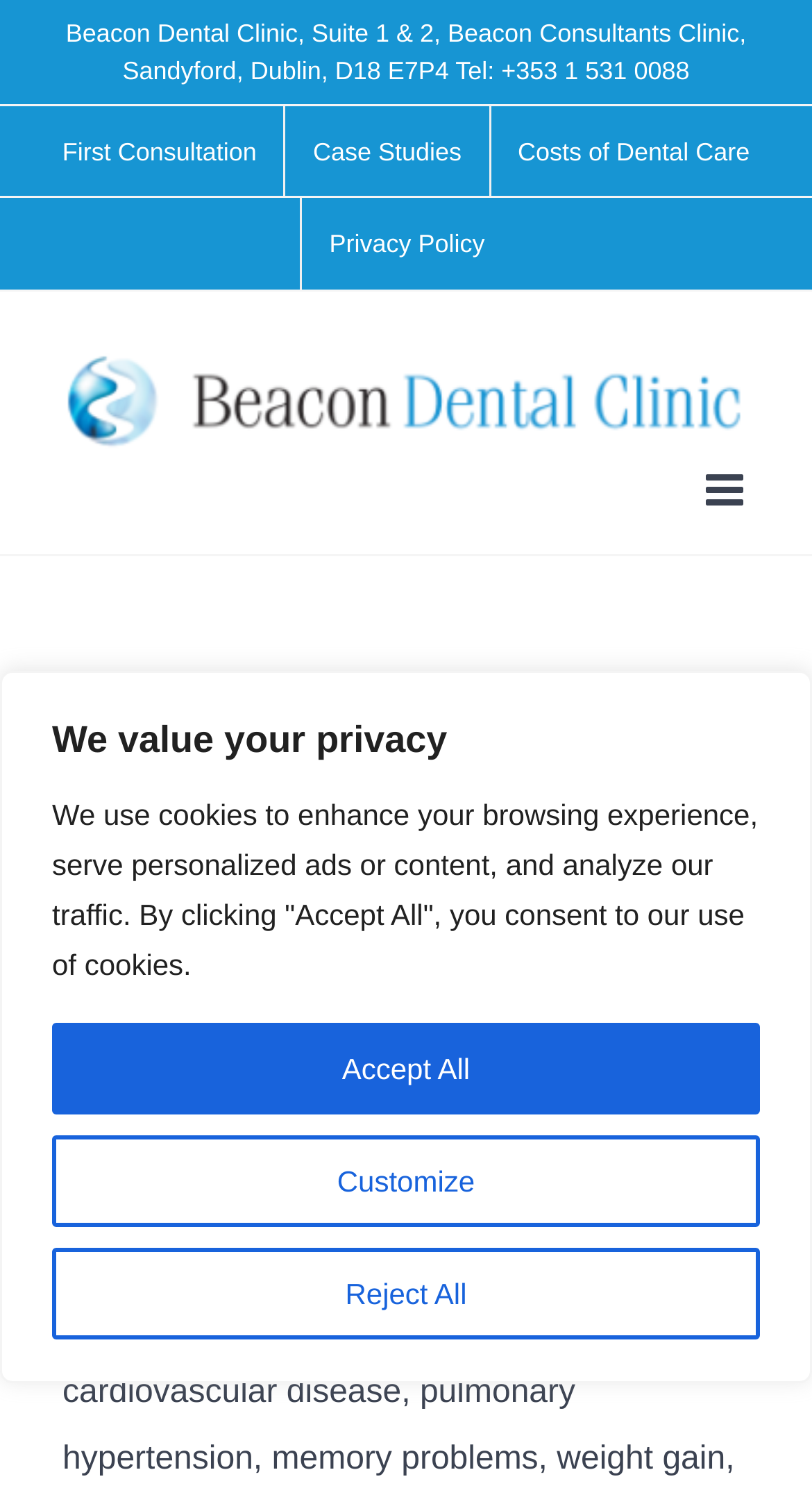Determine the bounding box of the UI component based on this description: "Next". The bounding box coordinates should be four float values between 0 and 1, i.e., [left, top, right, bottom].

[0.798, 0.457, 0.882, 0.504]